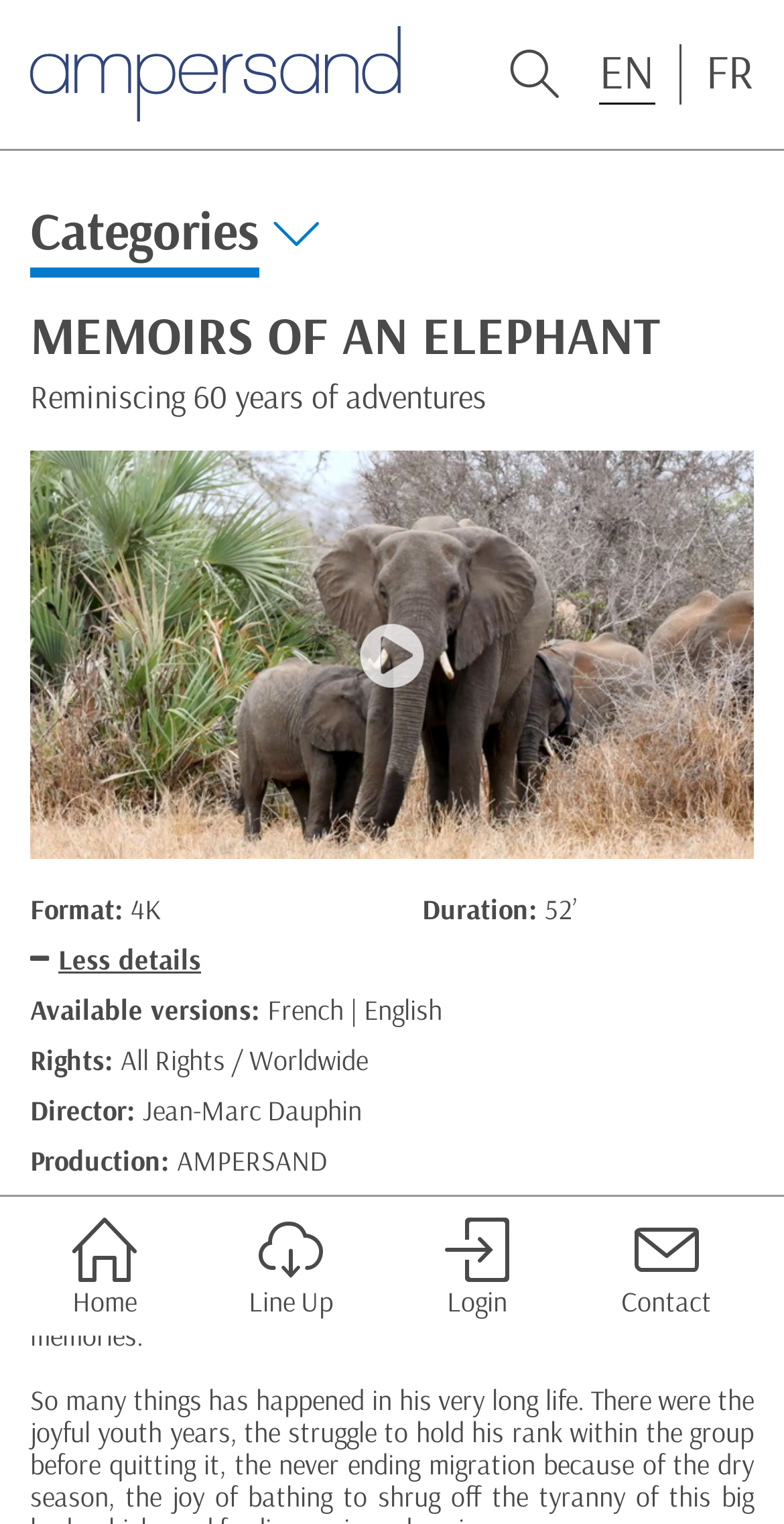Please provide a detailed answer to the question below based on the screenshot: 
What is the format of the video?

I found the answer by looking at the 'Format:' label and its corresponding value '4K' on the webpage.